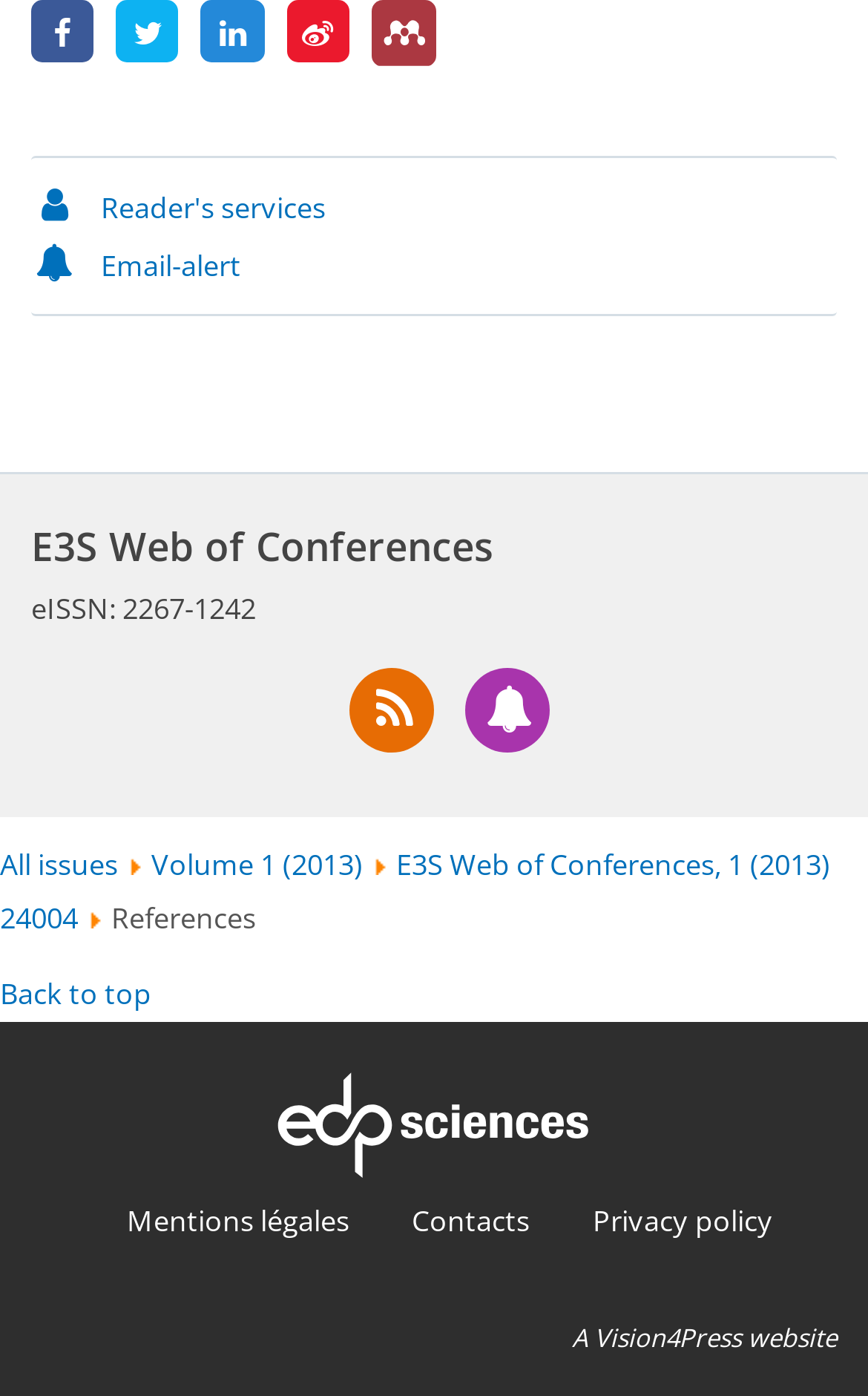Please identify the bounding box coordinates of the element I should click to complete this instruction: 'Back to top'. The coordinates should be given as four float numbers between 0 and 1, like this: [left, top, right, bottom].

[0.0, 0.696, 0.174, 0.725]